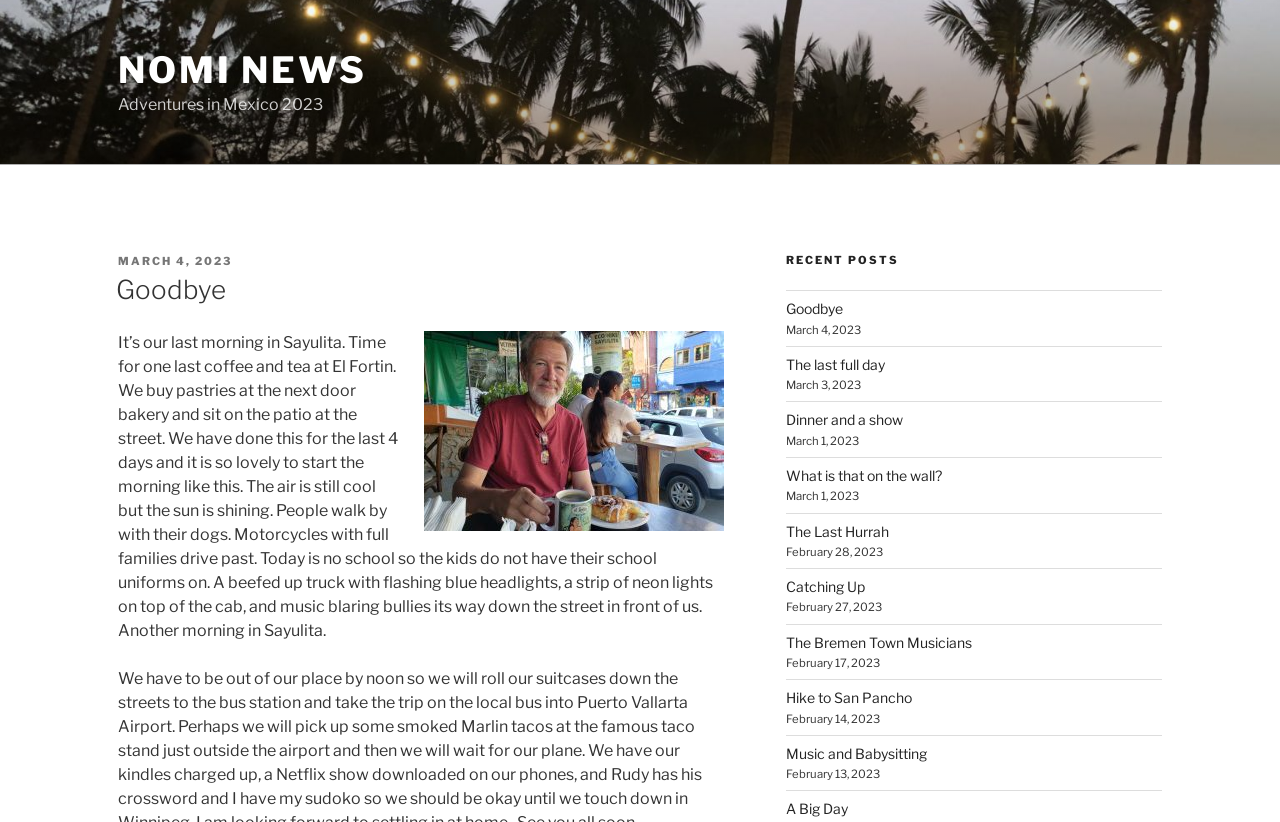Locate the bounding box of the UI element defined by this description: "Music and Babysitting". The coordinates should be given as four float numbers between 0 and 1, formatted as [left, top, right, bottom].

[0.614, 0.906, 0.724, 0.927]